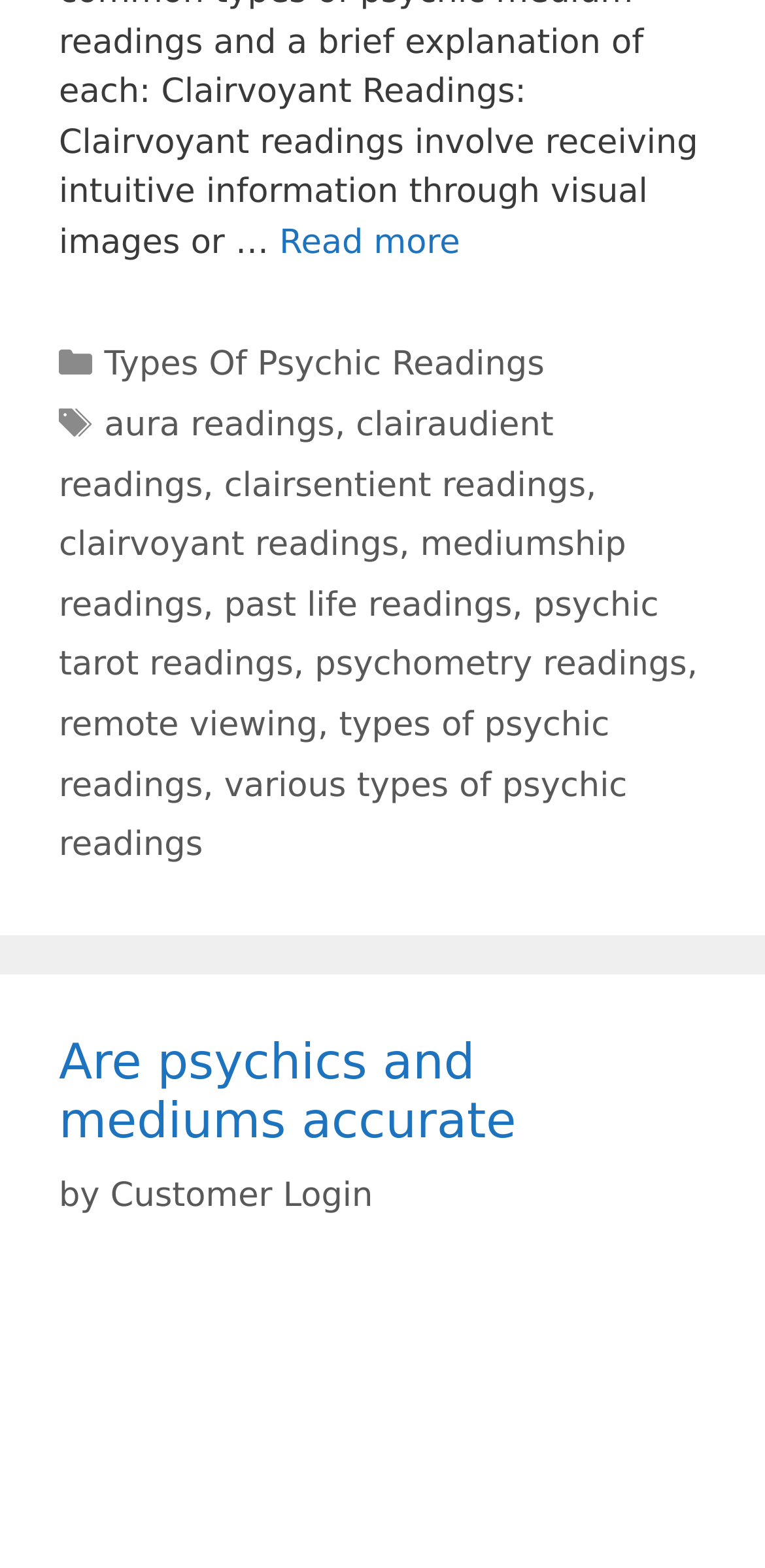Specify the bounding box coordinates of the area to click in order to execute this command: 'Login as a customer'. The coordinates should consist of four float numbers ranging from 0 to 1, and should be formatted as [left, top, right, bottom].

[0.144, 0.751, 0.487, 0.776]